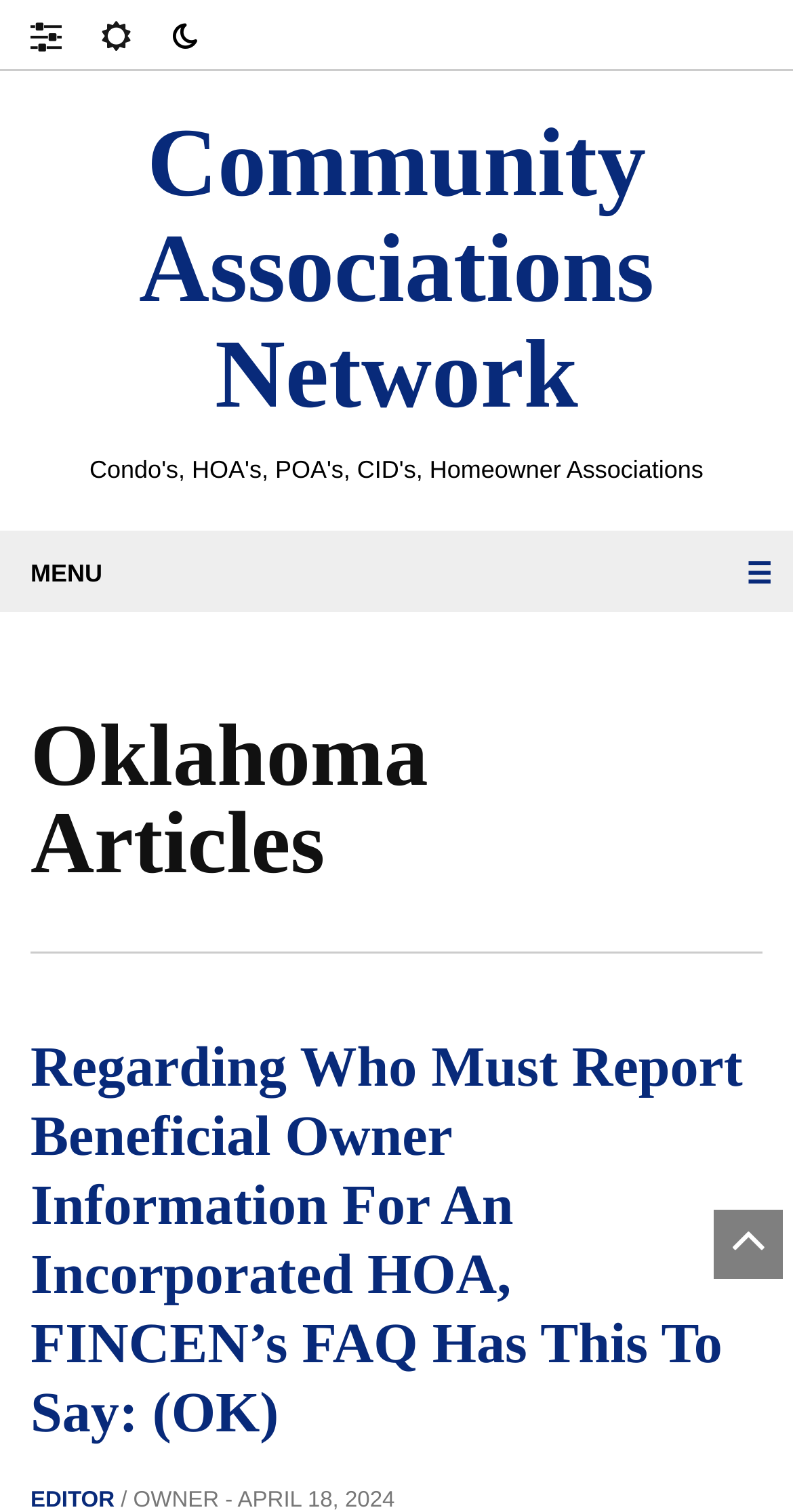Determine the bounding box of the UI element mentioned here: "☰". The coordinates must be in the format [left, top, right, bottom] with values ranging from 0 to 1.

[0.941, 0.368, 0.974, 0.39]